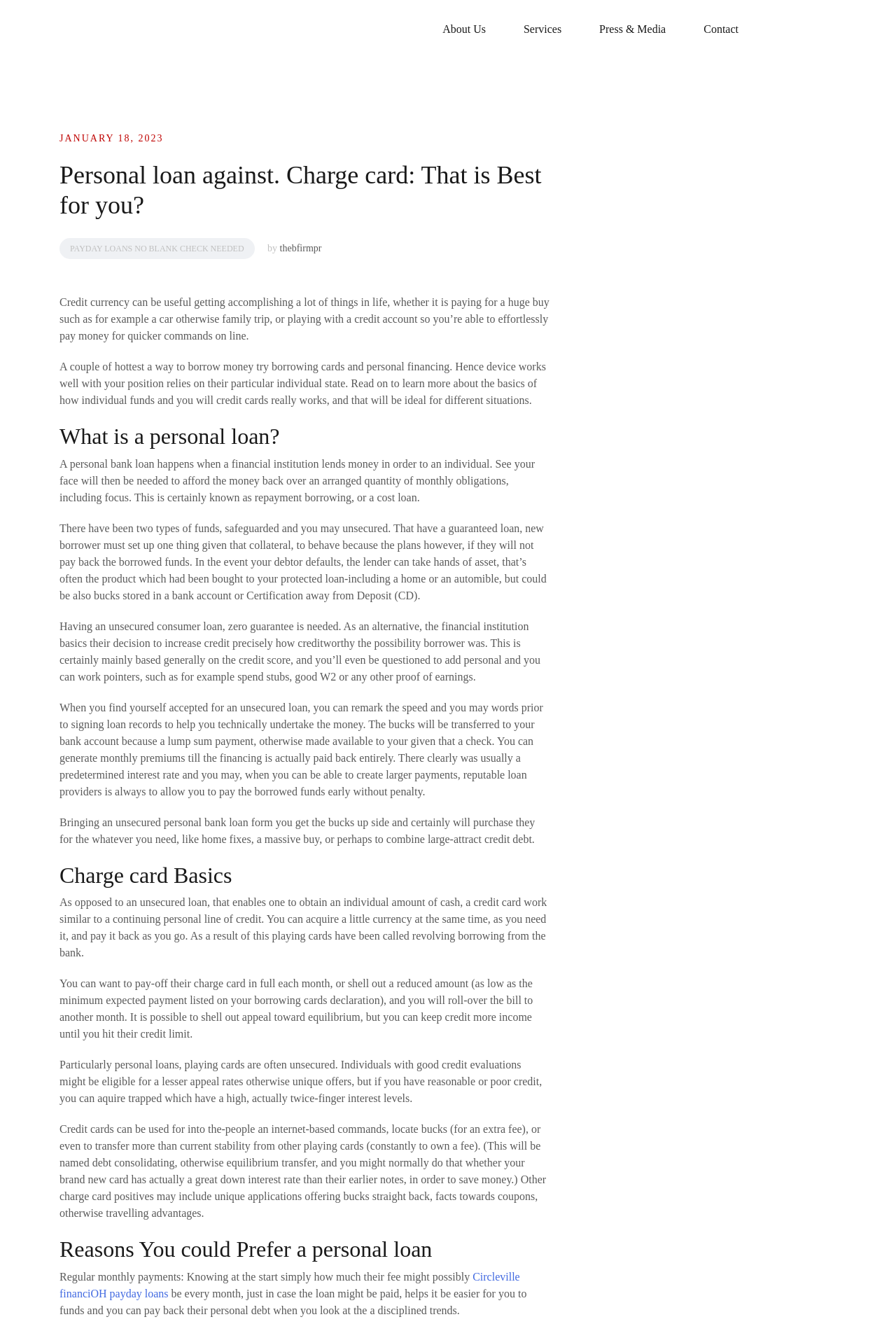Please identify the bounding box coordinates of the clickable element to fulfill the following instruction: "Click on 'Services'". The coordinates should be four float numbers between 0 and 1, i.e., [left, top, right, bottom].

[0.584, 0.016, 0.627, 0.028]